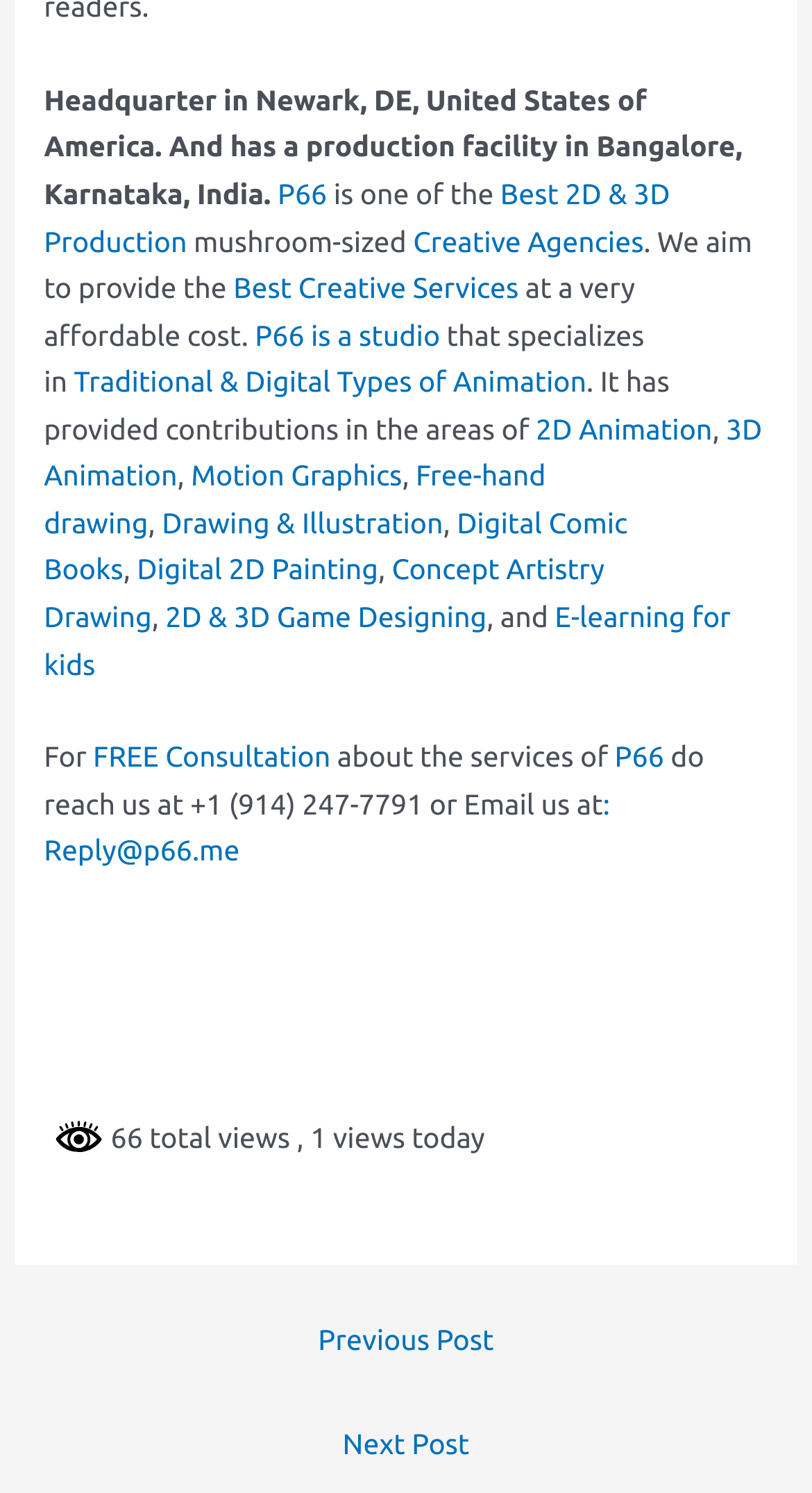Answer in one word or a short phrase: 
What is the total number of views on this page?

66